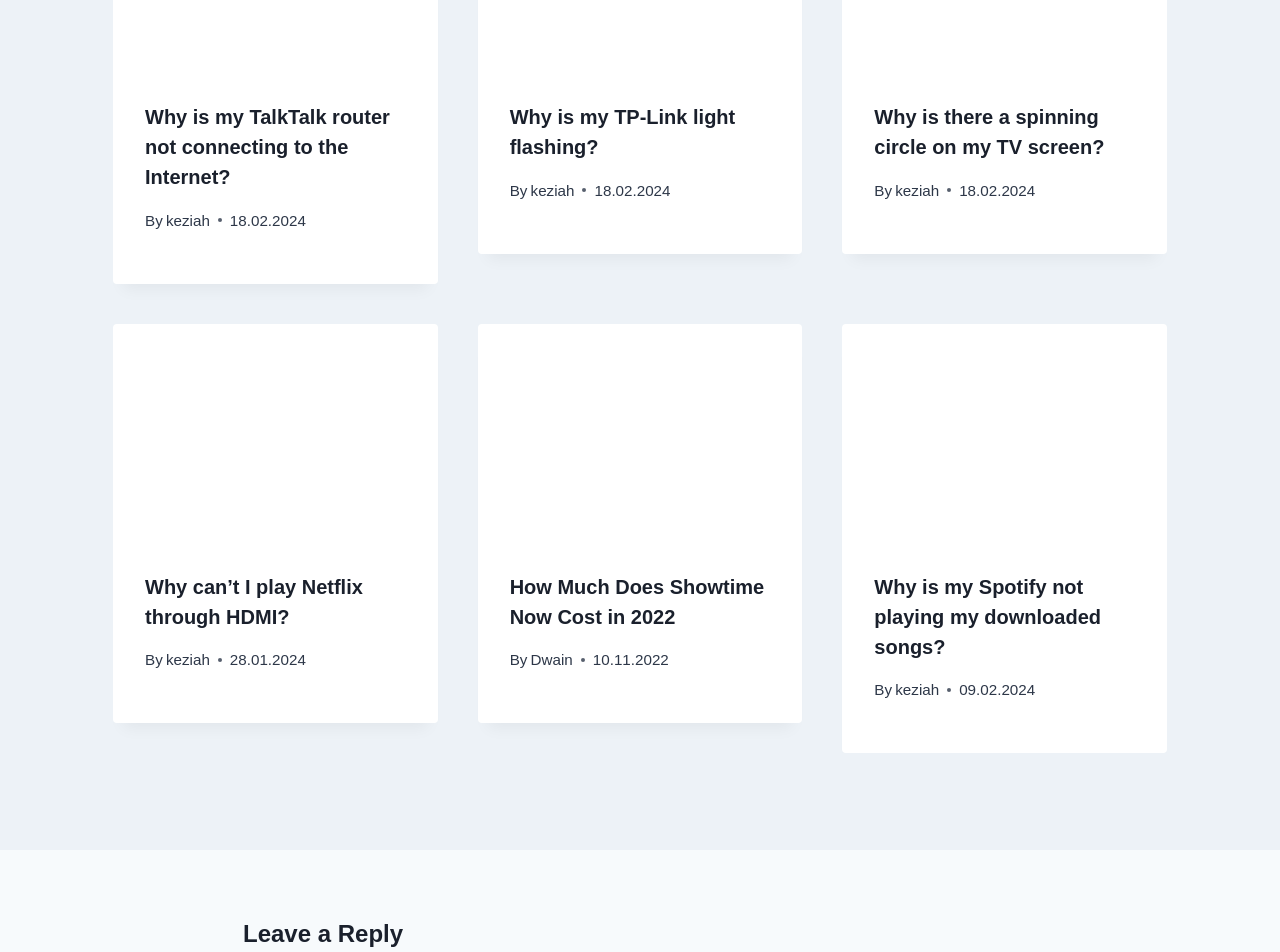Use a single word or phrase to respond to the question:
Who wrote the second article?

Dwain